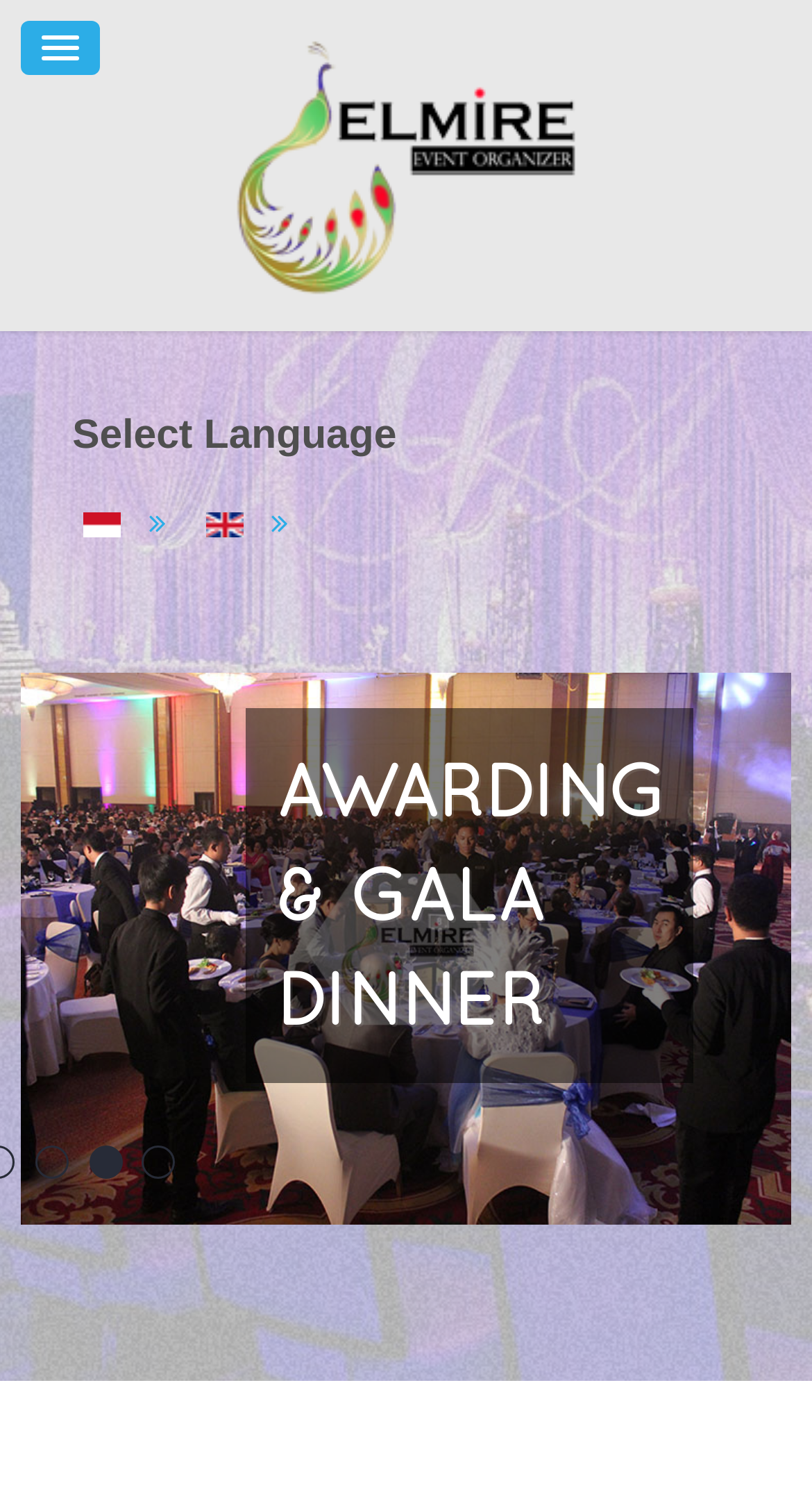Illustrate the webpage thoroughly, mentioning all important details.

The webpage is about Elmire Event Organizer, a company based in Jakarta. At the top, there is a link on the left side, taking up about half of the screen width. Below it, there is a language selection section with a heading "Select Language" and two links, "Indonesia (ID)" and "English (UK)", each accompanied by a small flag icon. The language selection section is positioned roughly at the top third of the screen.

Further down, there are four headings that seem to categorize the types of events the company organizes. These headings are "CORPORATE EVENT", "GRAND LAUNCHING", "AWARDING & GALA DINNER", and "CELEBRATE YOUR SPECIAL DAY WITH US". They are positioned in a vertical column, taking up about half of the screen width, and are located roughly at the middle of the screen.